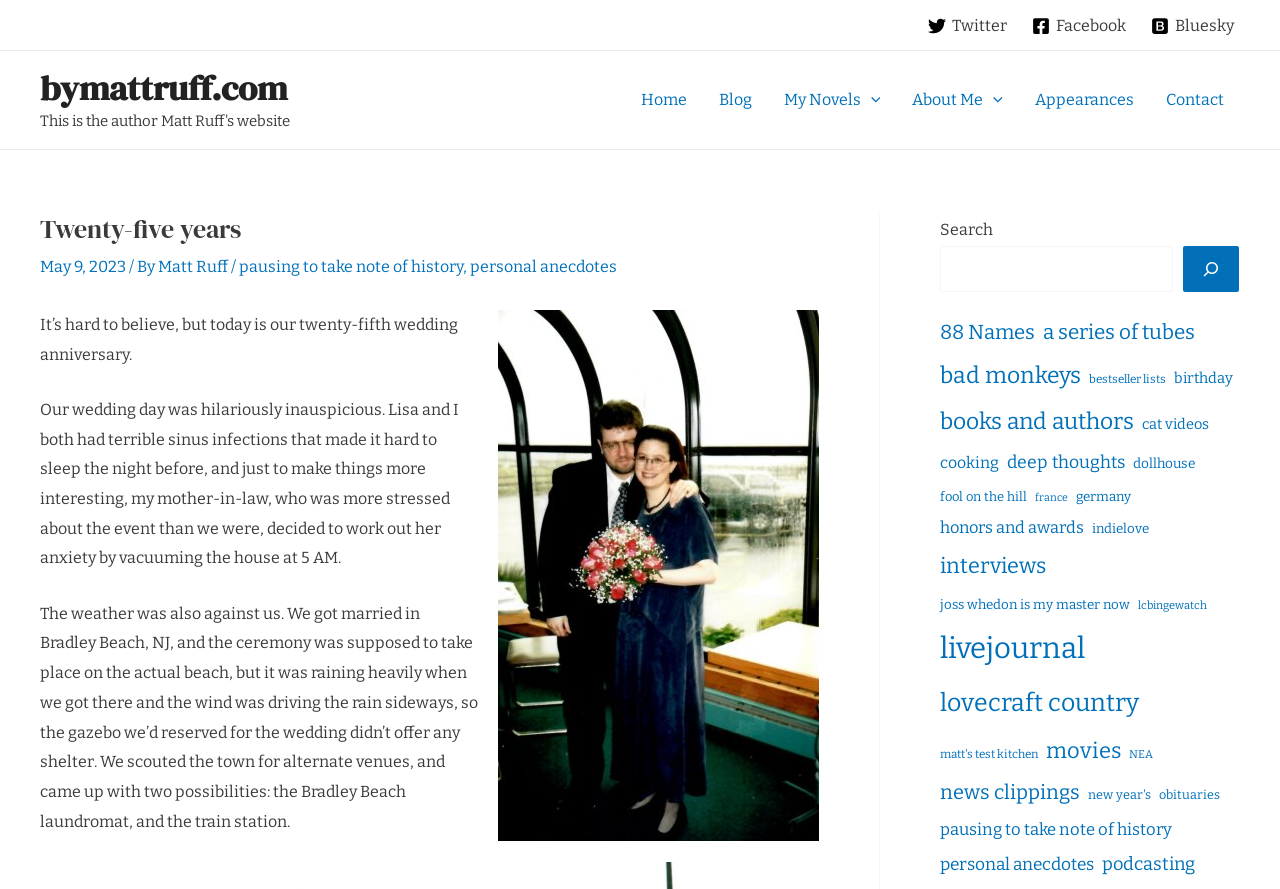Please identify the bounding box coordinates of the clickable area that will fulfill the following instruction: "Click on Twitter". The coordinates should be in the format of four float numbers between 0 and 1, i.e., [left, top, right, bottom].

[0.72, 0.019, 0.792, 0.039]